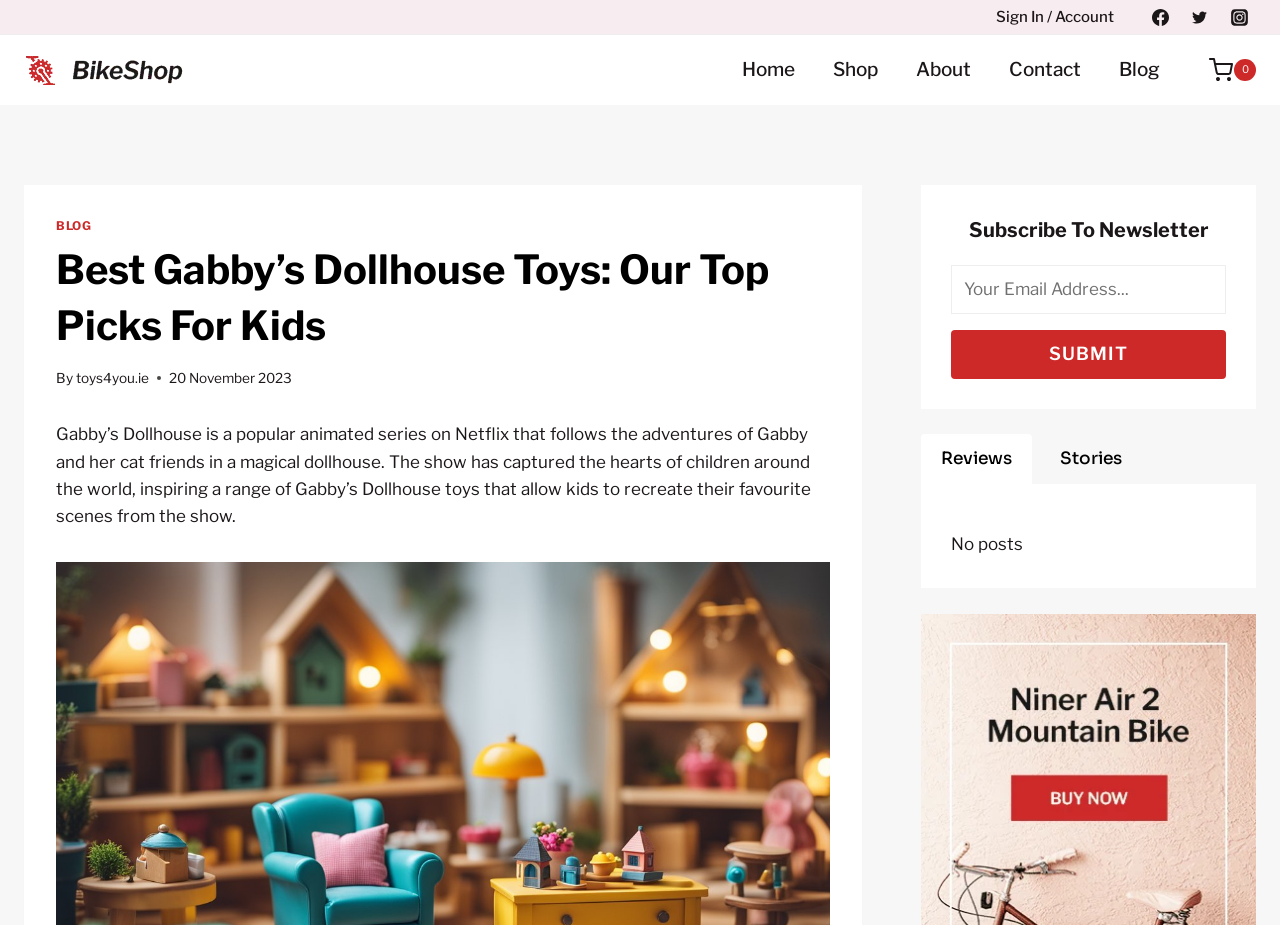Provide a single word or phrase to answer the given question: 
How many social media links are at the top?

3